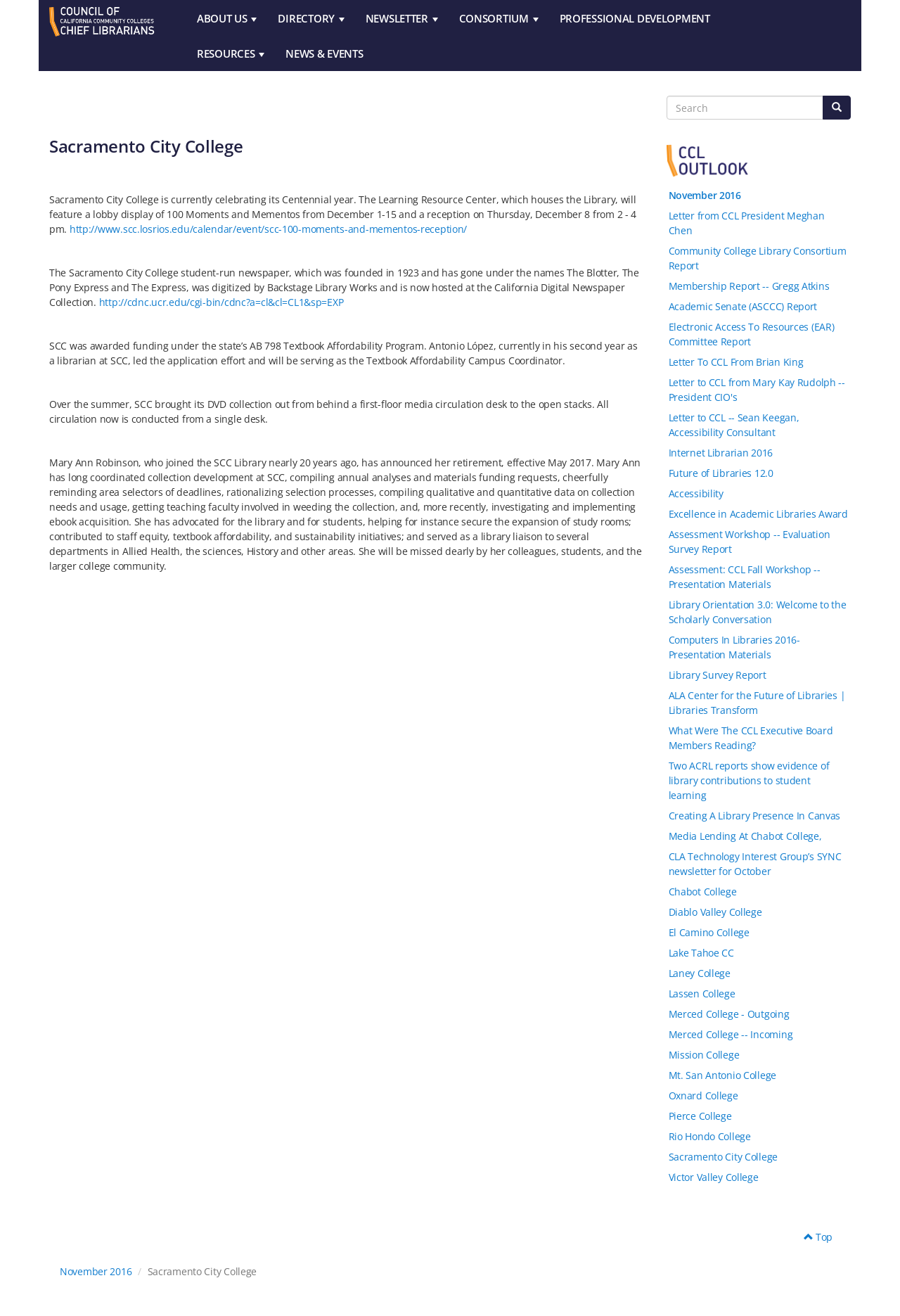Please specify the coordinates of the bounding box for the element that should be clicked to carry out this instruction: "Scroll to top". The coordinates must be four float numbers between 0 and 1, formatted as [left, top, right, bottom].

[0.893, 0.935, 0.925, 0.945]